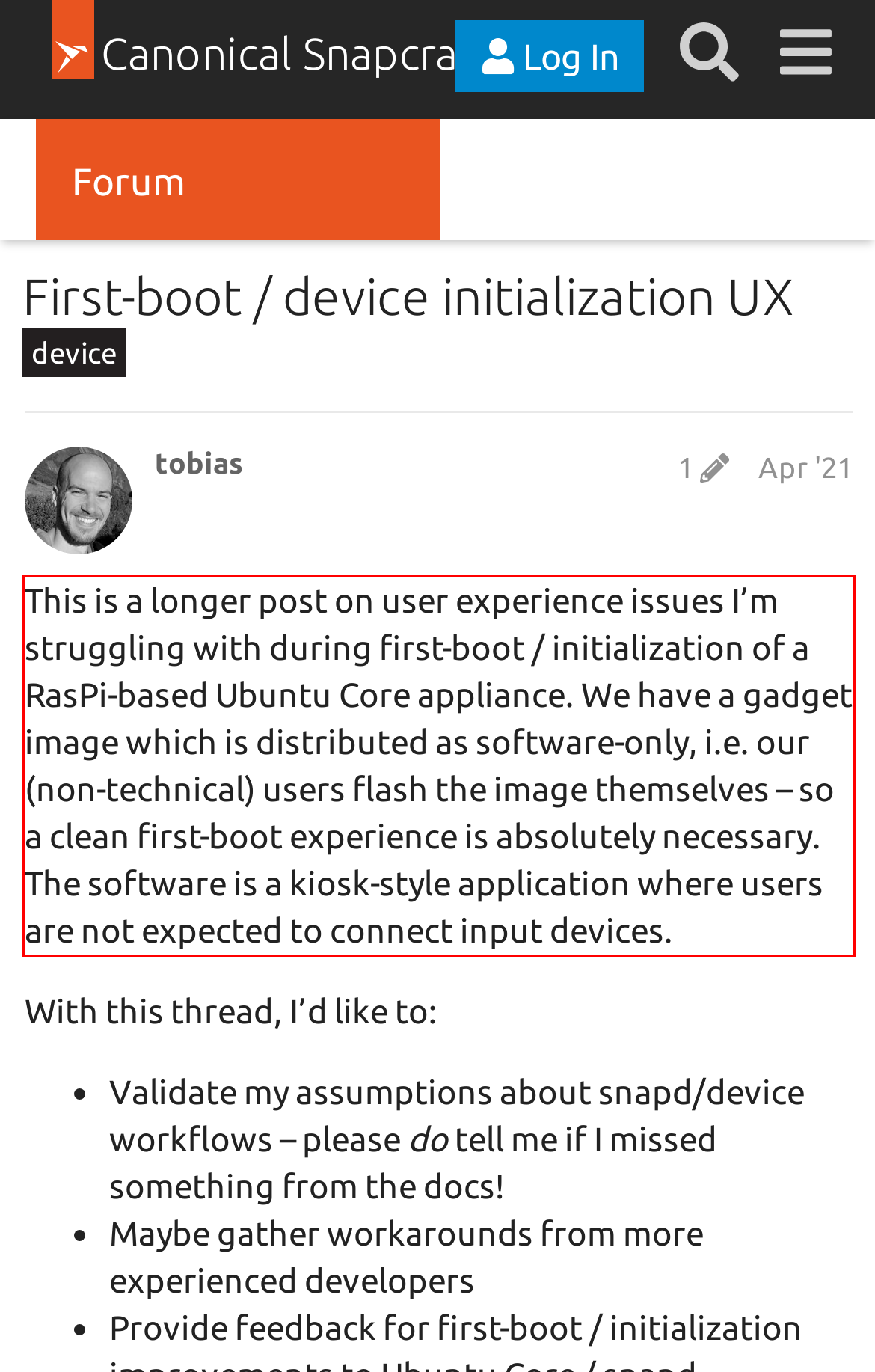Please perform OCR on the text content within the red bounding box that is highlighted in the provided webpage screenshot.

This is a longer post on user experience issues I’m struggling with during first-boot / initialization of a RasPi-based Ubuntu Core appliance. We have a gadget image which is distributed as software-only, i.e. our (non-technical) users flash the image themselves – so a clean first-boot experience is absolutely necessary. The software is a kiosk-style application where users are not expected to connect input devices.